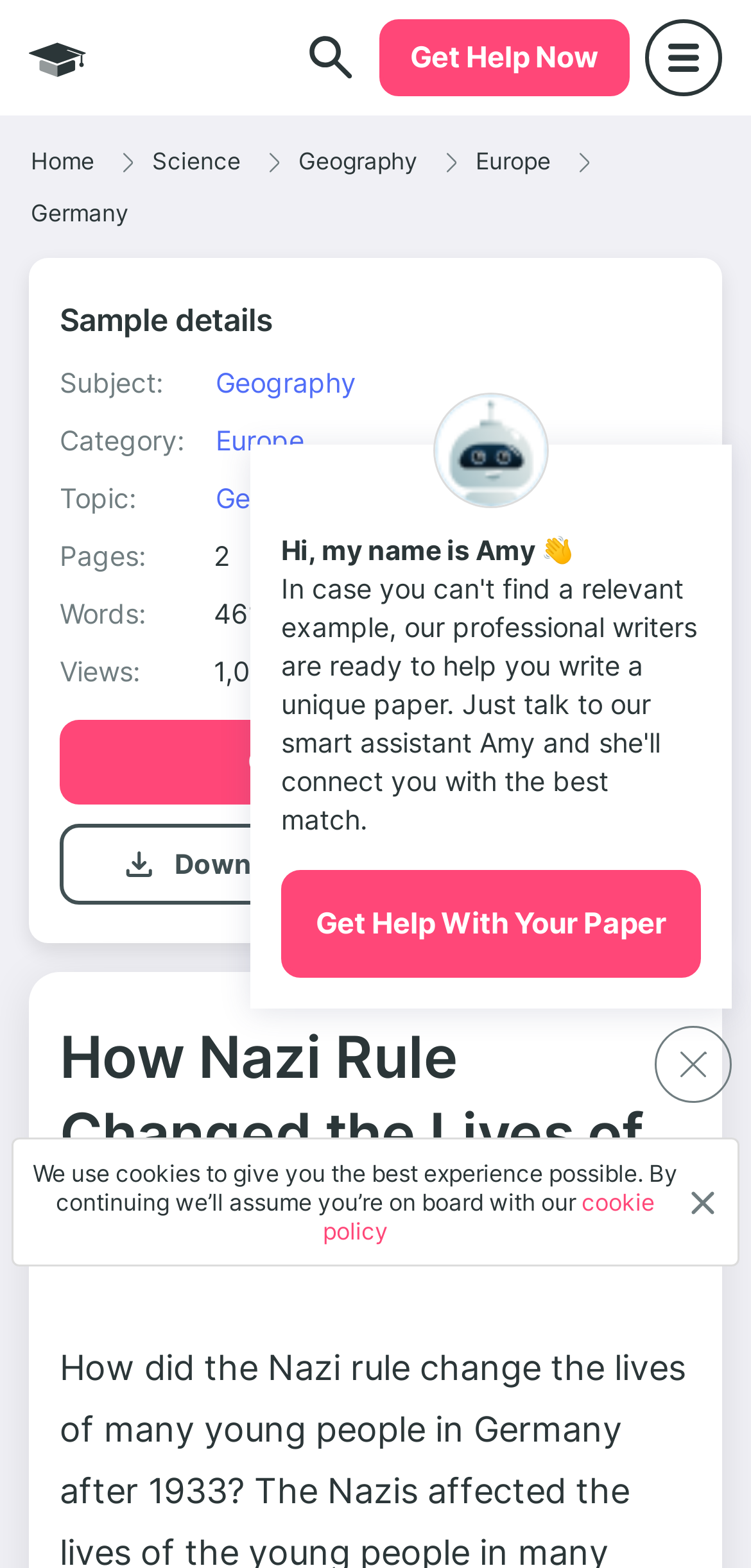Provide a short answer using a single word or phrase for the following question: 
What can you do with the original paper?

Download